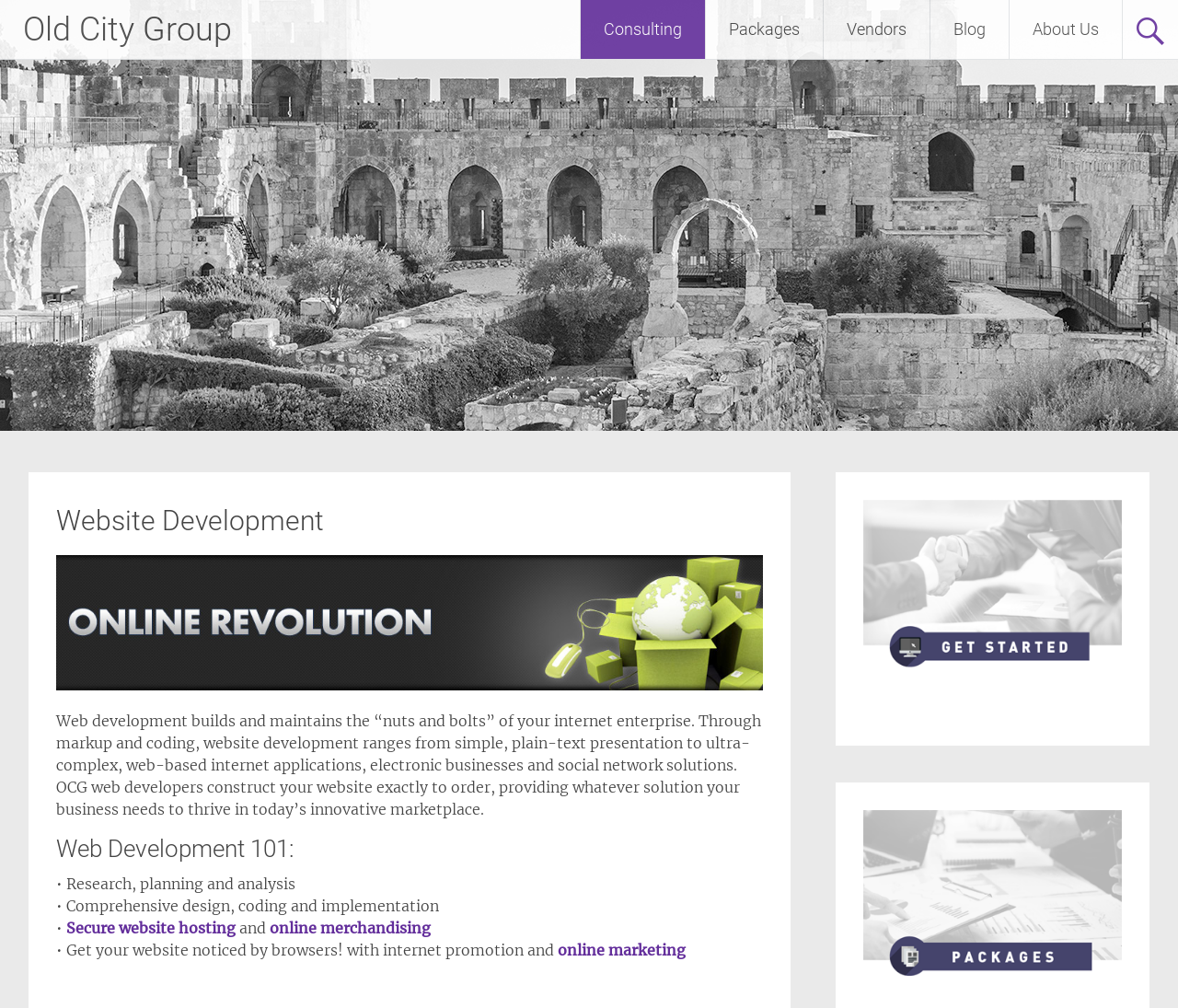Determine the bounding box coordinates of the element's region needed to click to follow the instruction: "Click on Consulting". Provide these coordinates as four float numbers between 0 and 1, formatted as [left, top, right, bottom].

[0.493, 0.0, 0.598, 0.058]